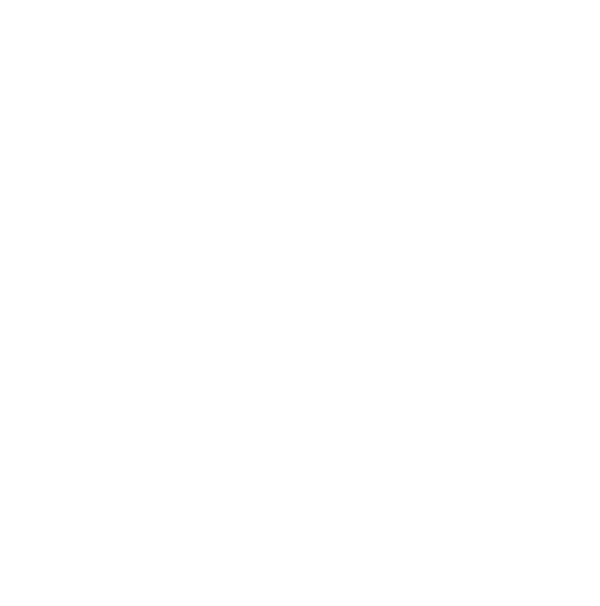Please give a concise answer to this question using a single word or phrase: 
What is the original price of the cricket tennis ball?

₹60